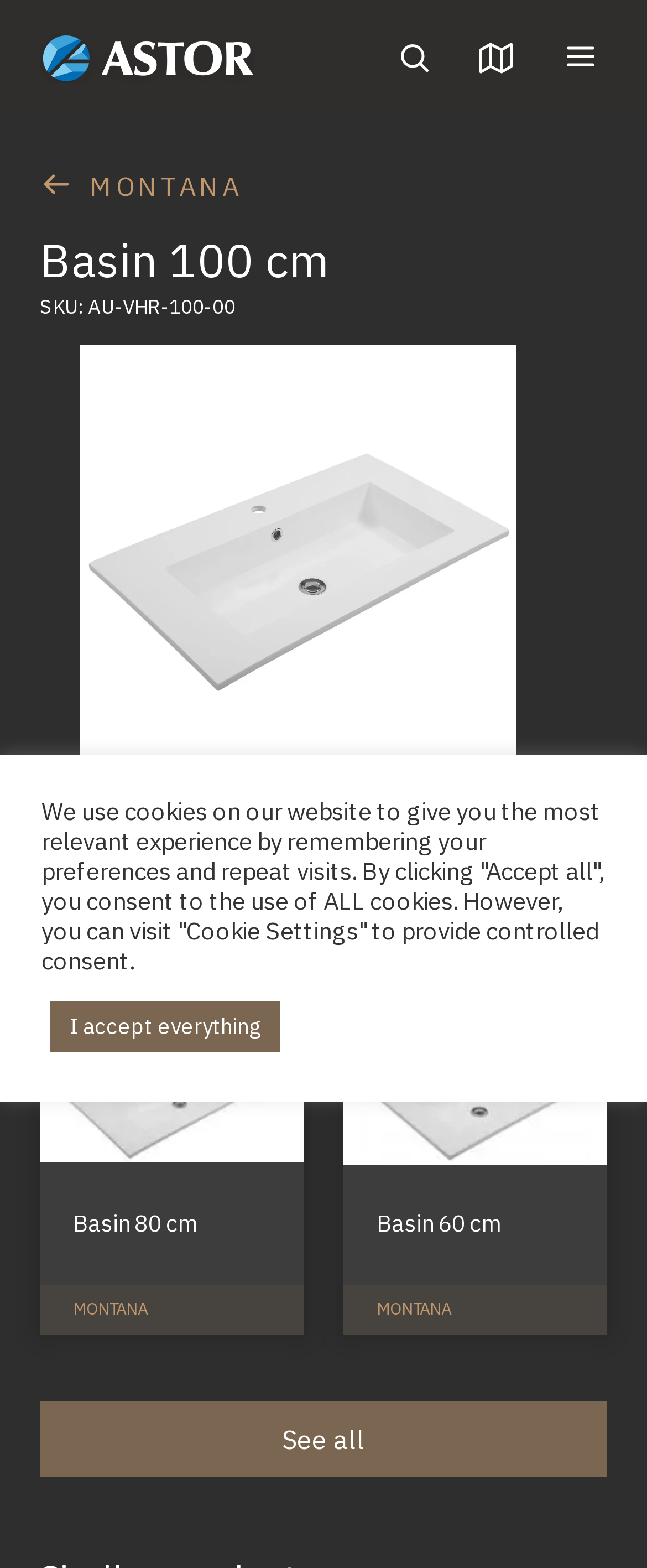Detail the webpage's structure and highlights in your description.

This webpage appears to be a product page for a bathroom furniture item, specifically a basin with a length of 100 cm from the Astor collection. At the top left, there is a link to the Astor brand, accompanied by a small image of the brand logo. Next to it, there is a search button. On the top right, there is a link to "Where to buy?" and a navigation menu.

Below the top section, there is a header with the title "MONTANA" and a subheading "Basin 100 cm". The product's SKU number is displayed below the title. The main content of the page is a product showcase, featuring a large image of the basin. There is also a carousel or gallery with a single item displayed, which is the same basin product.

Further down the page, there is a section titled "Products from the collection", which displays two other basin products from the MONTANA collection, each with an image, title, and a link to the product page. The products are arranged side by side, with the Basin 80 cm on the left and the Basin 60 cm on the right.

At the bottom of the page, there is a link to "See all" products, and a cookie policy notification with a button to accept all cookies or visit the cookie settings.